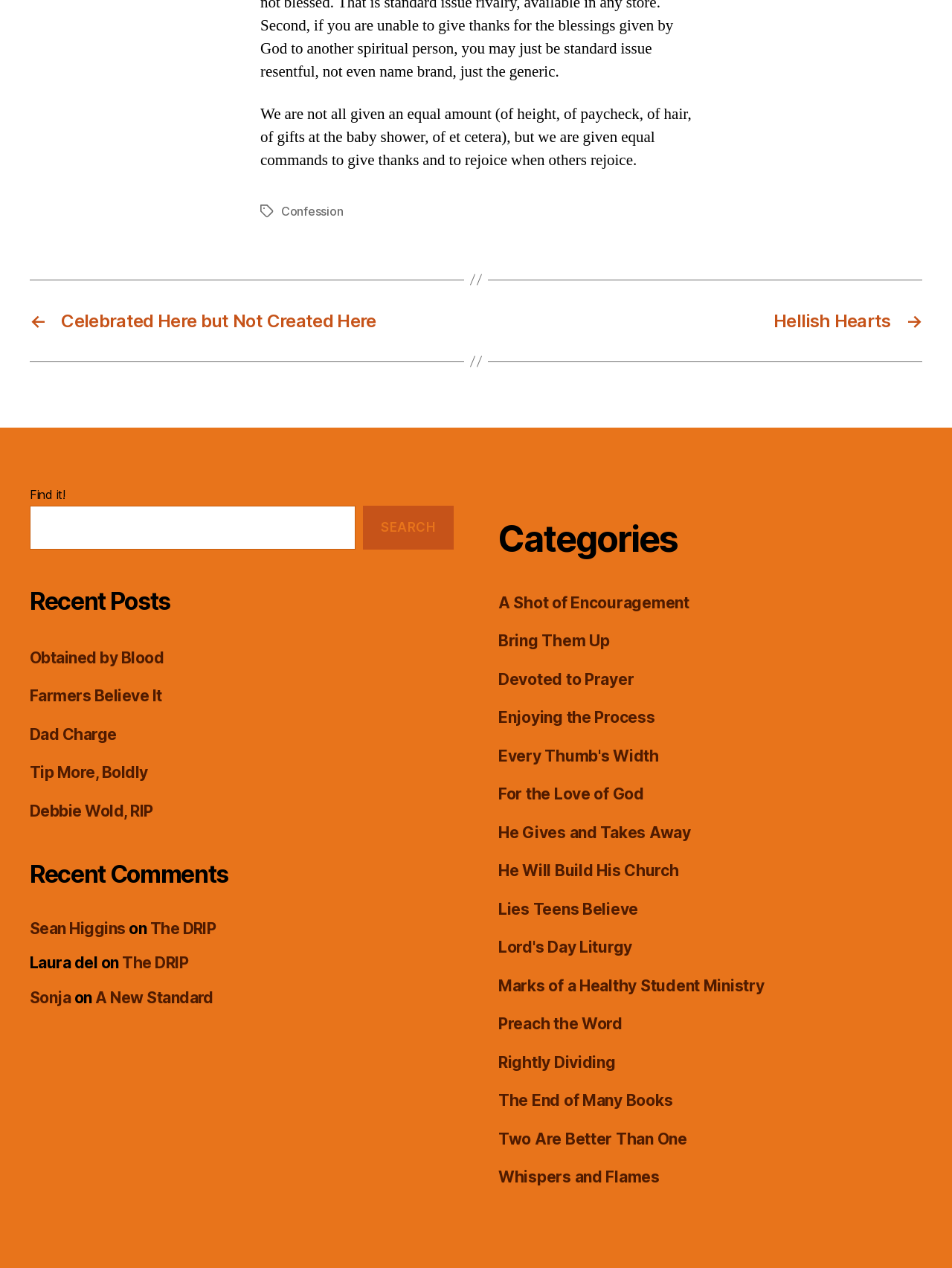Please determine the bounding box coordinates of the element to click on in order to accomplish the following task: "Read recent post 'Celebrated Here but Not Created Here'". Ensure the coordinates are four float numbers ranging from 0 to 1, i.e., [left, top, right, bottom].

[0.031, 0.245, 0.484, 0.262]